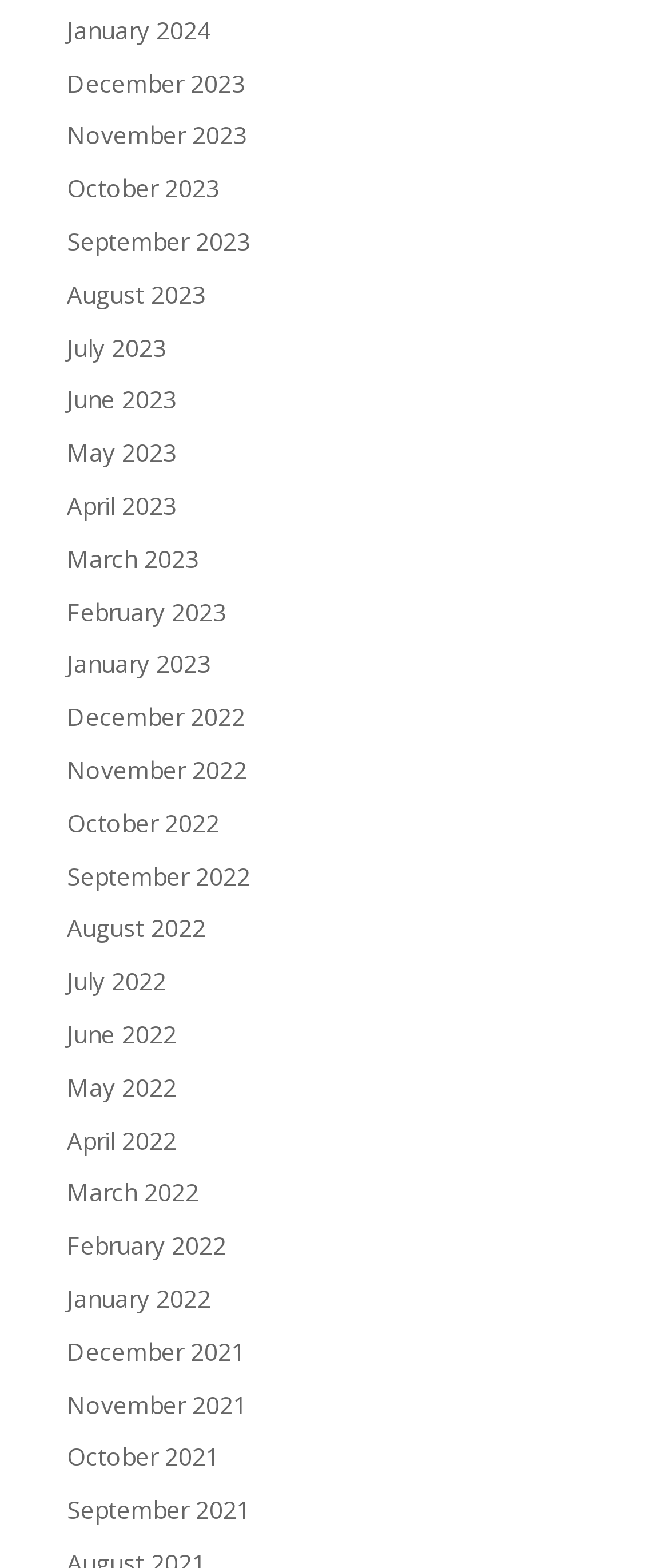Use a single word or phrase to answer the question: How many months are listed in total?

24